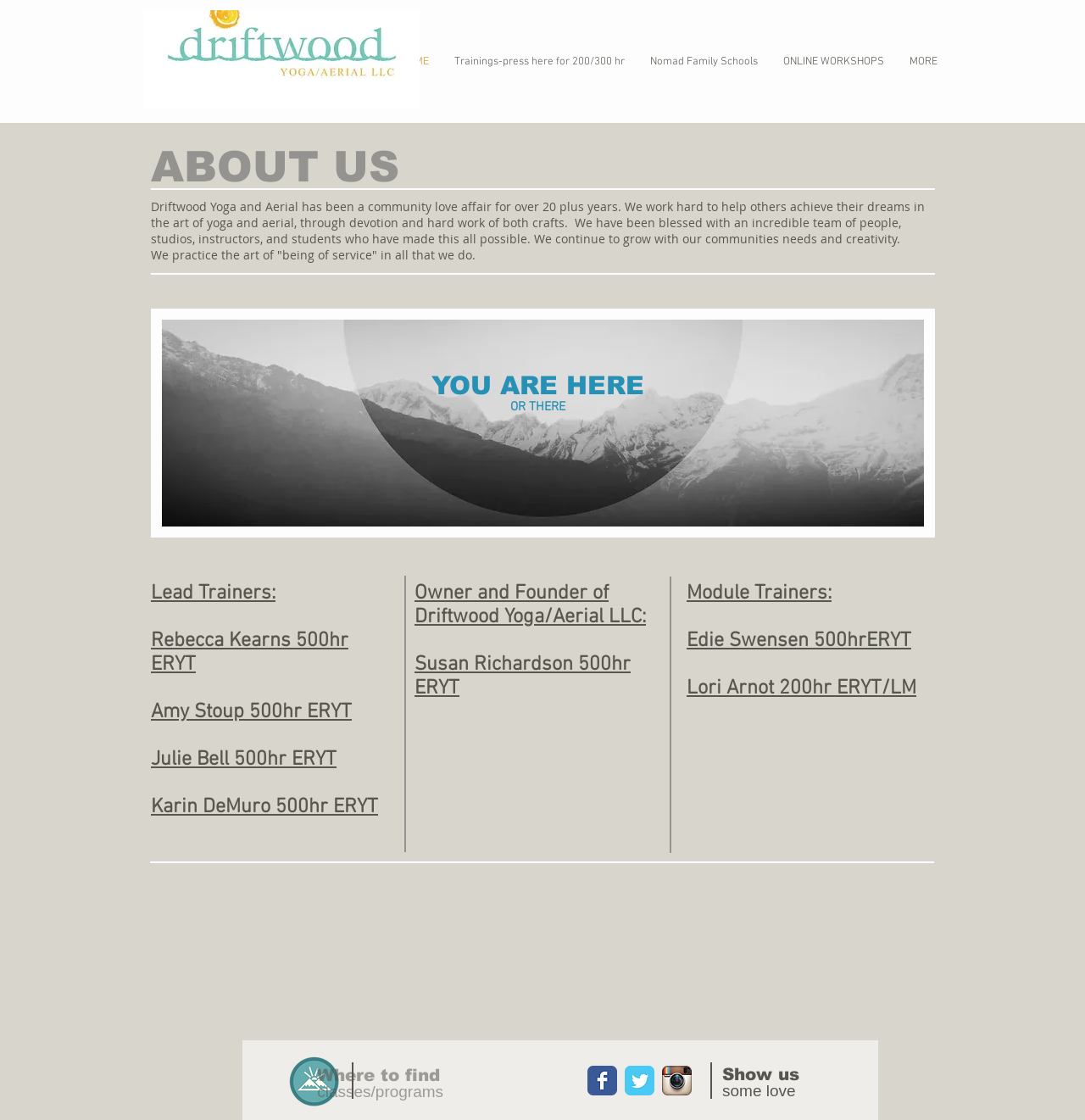Identify the bounding box for the described UI element: "aria-label="Wix Facebook page"".

[0.541, 0.952, 0.569, 0.978]